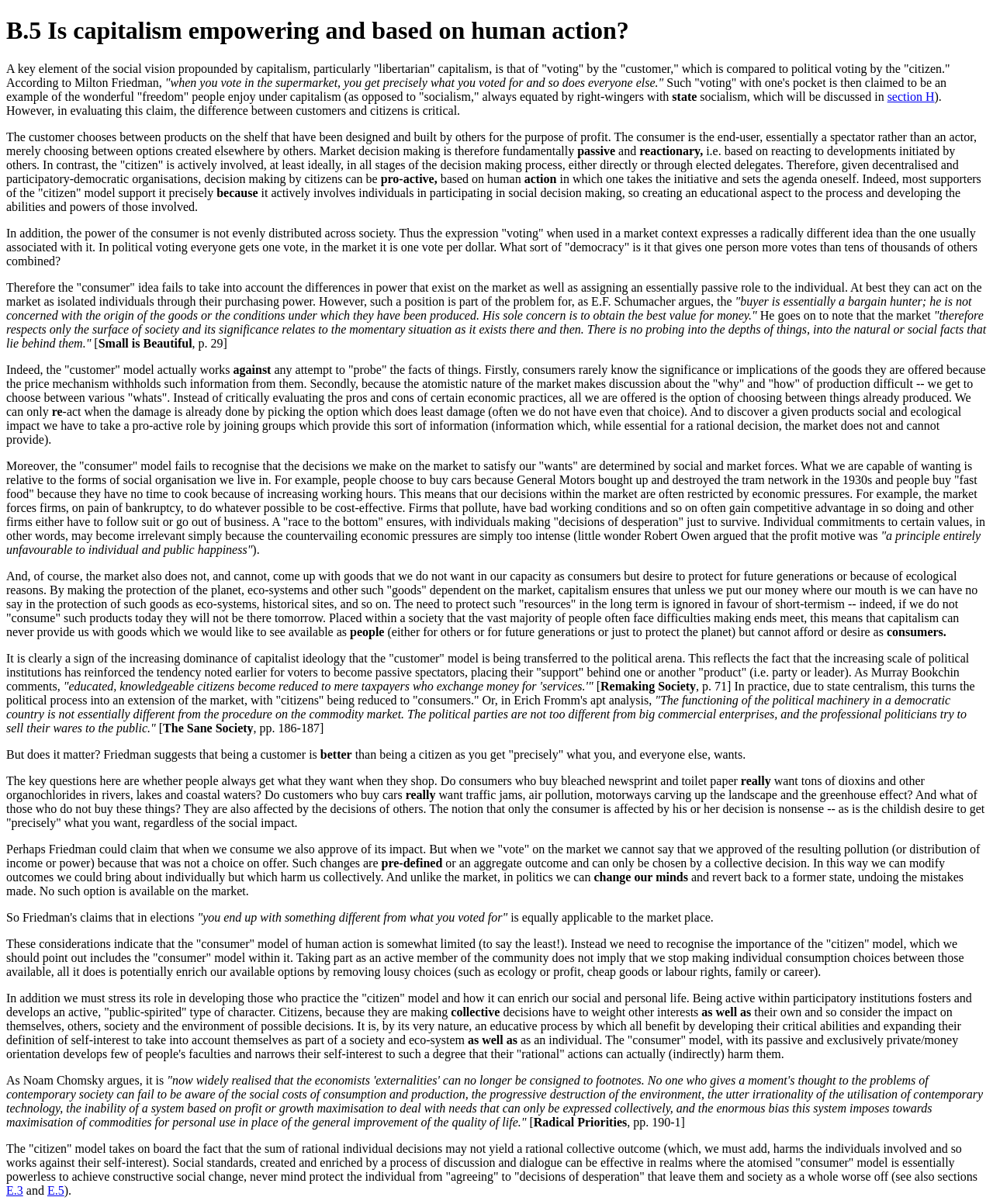Using the webpage screenshot and the element description Uncategorized, determine the bounding box coordinates. Specify the coordinates in the format (top-left x, top-left y, bottom-right x, bottom-right y) with values ranging from 0 to 1.

None